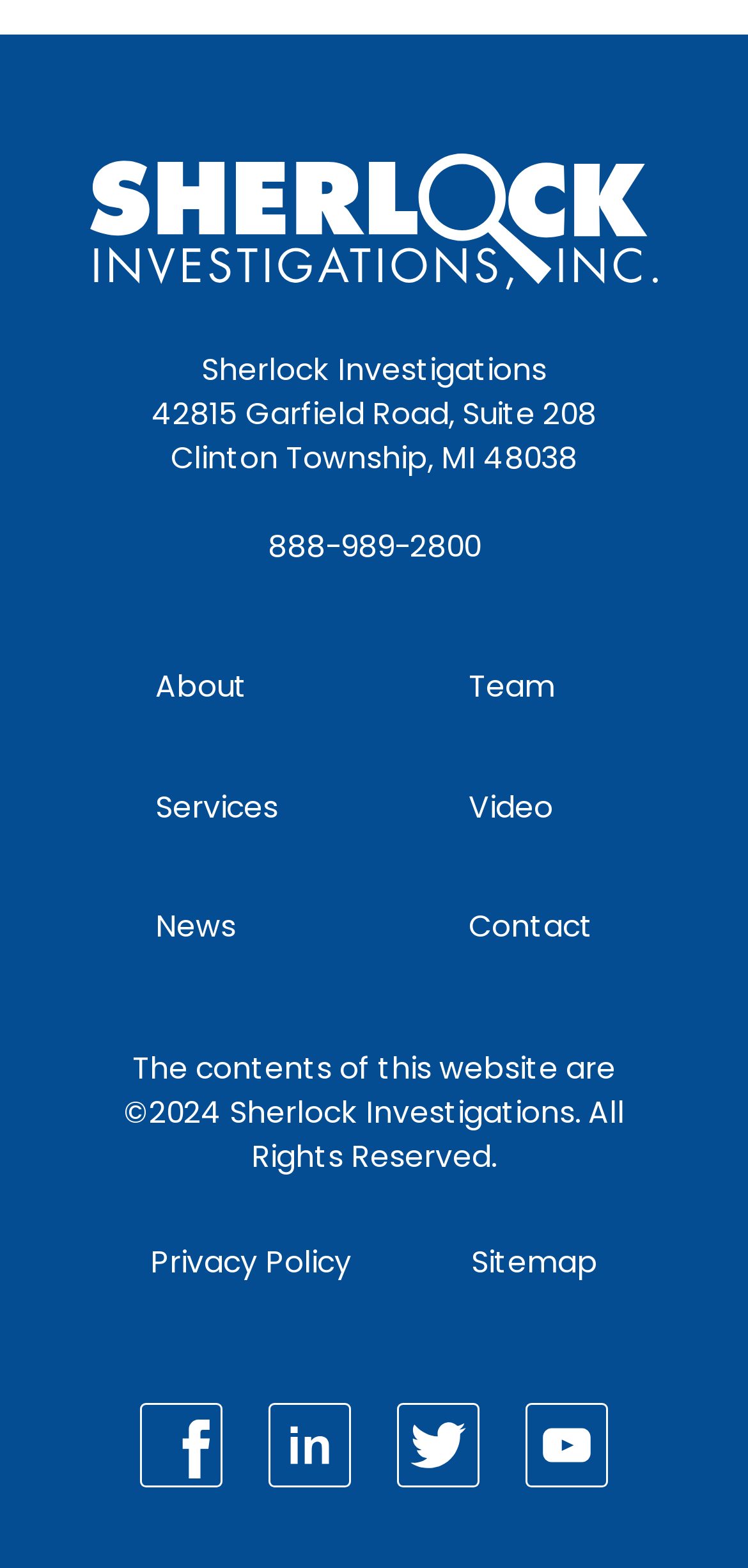Please identify the bounding box coordinates of the area that needs to be clicked to fulfill the following instruction: "Call 888-989-2800."

[0.358, 0.335, 0.642, 0.361]